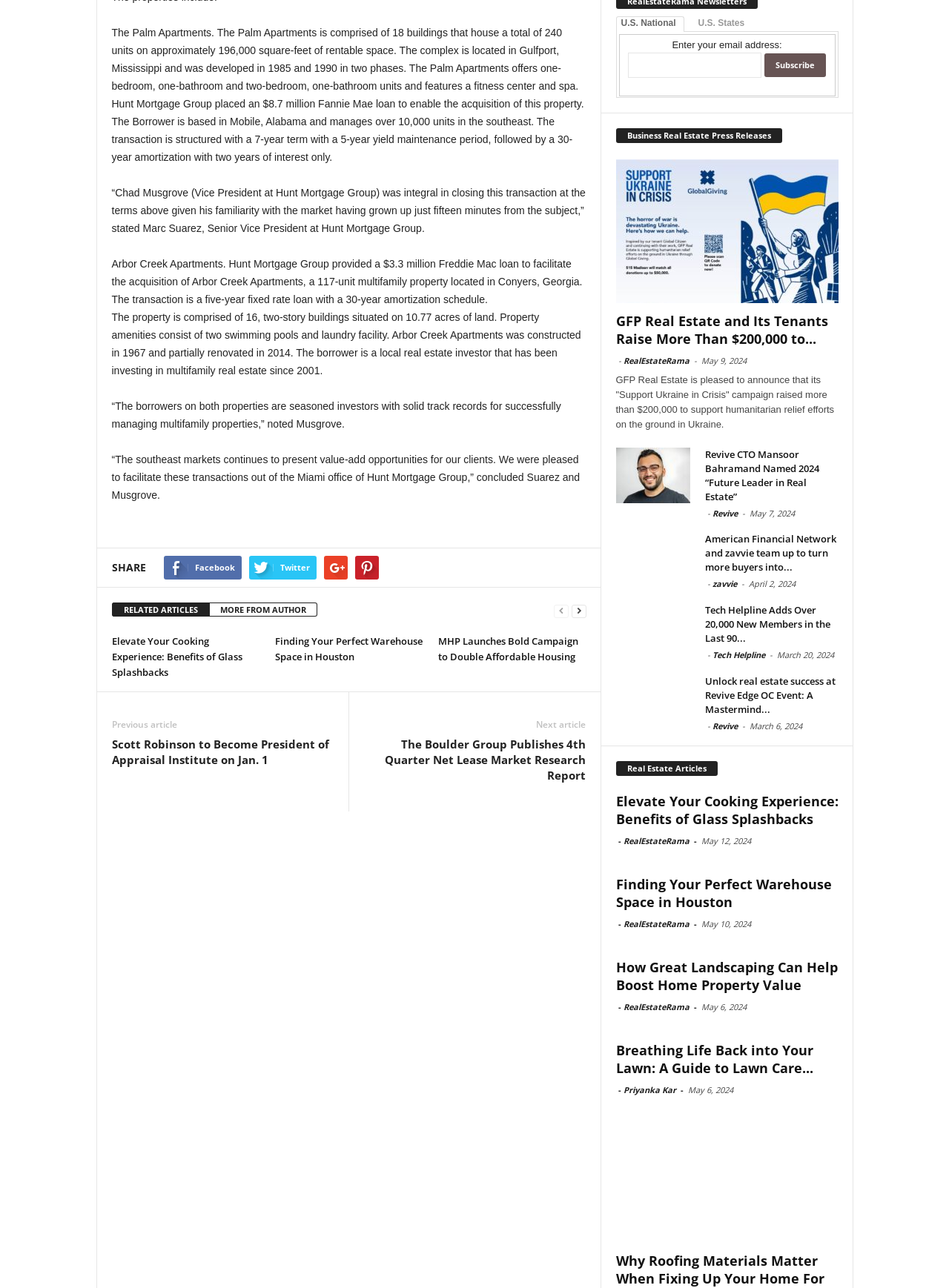Please determine the bounding box coordinates for the UI element described as: "U.S. National".

[0.649, 0.013, 0.721, 0.025]